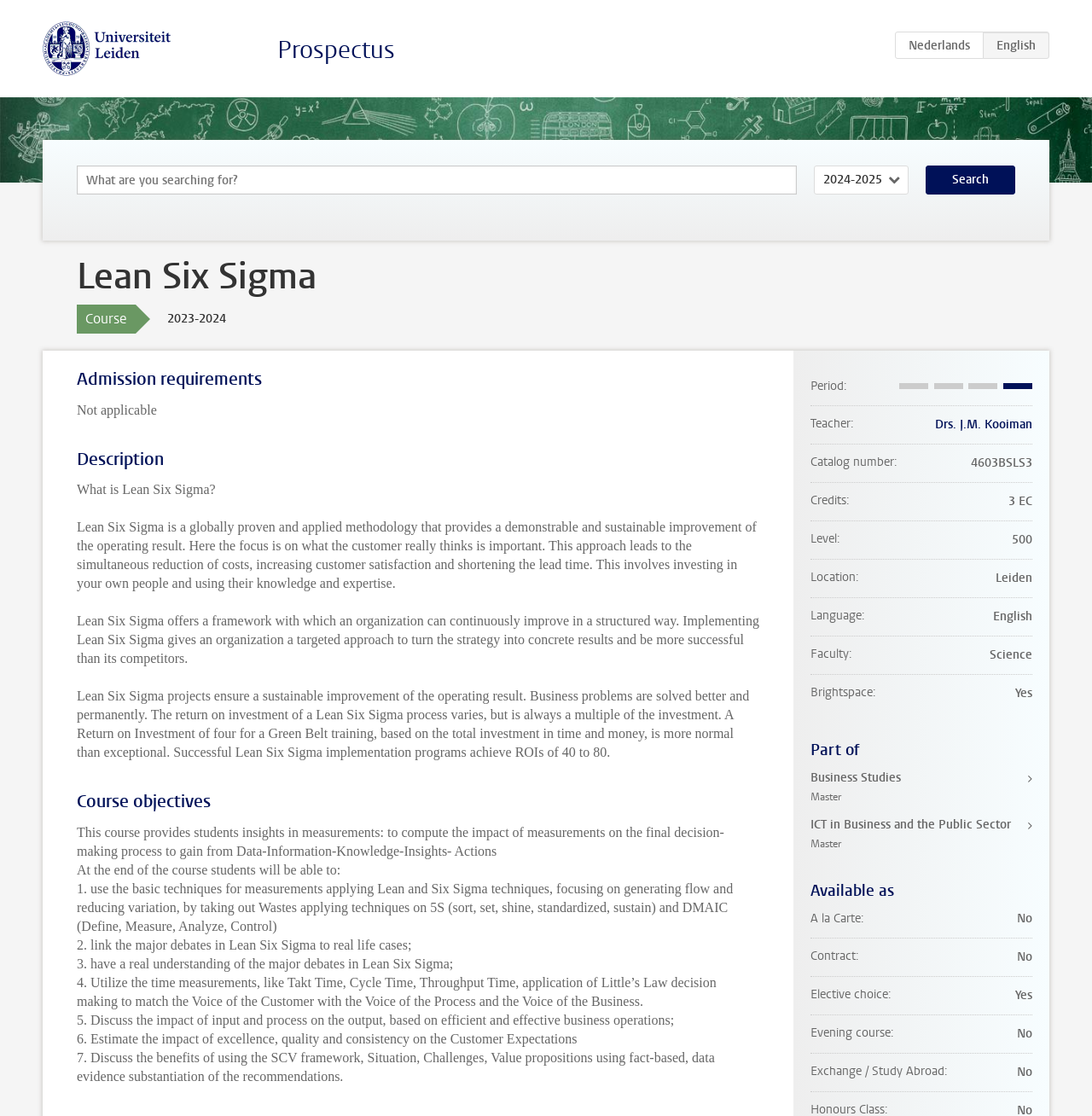Please reply with a single word or brief phrase to the question: 
Who is the teacher of the course?

Drs. J.M. Kooiman